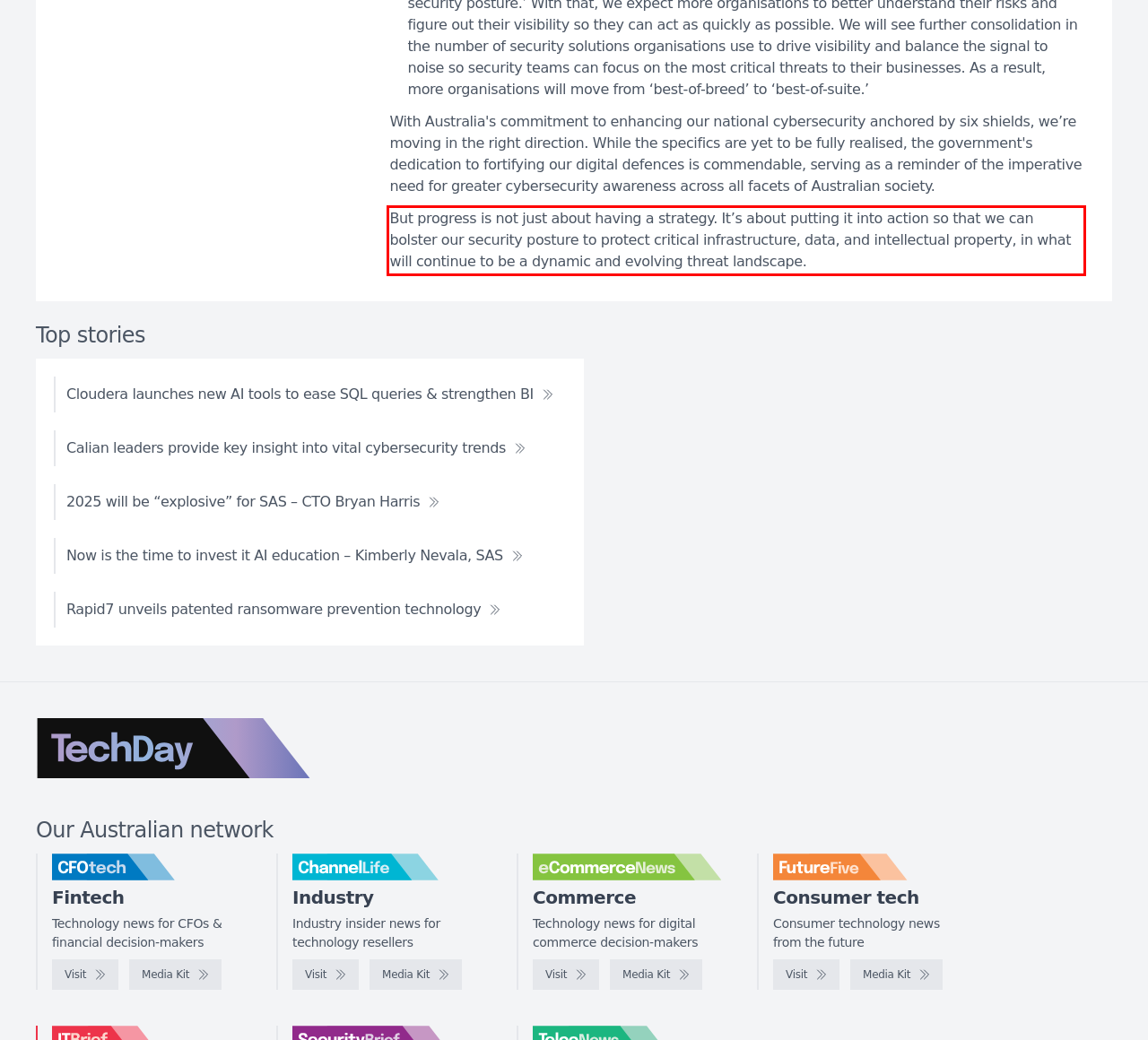With the provided screenshot of a webpage, locate the red bounding box and perform OCR to extract the text content inside it.

But progress is not just about having a strategy. It’s about putting it into action so that we can bolster our security posture to protect critical infrastructure, data, and intellectual property, in what will continue to be a dynamic and evolving threat landscape.